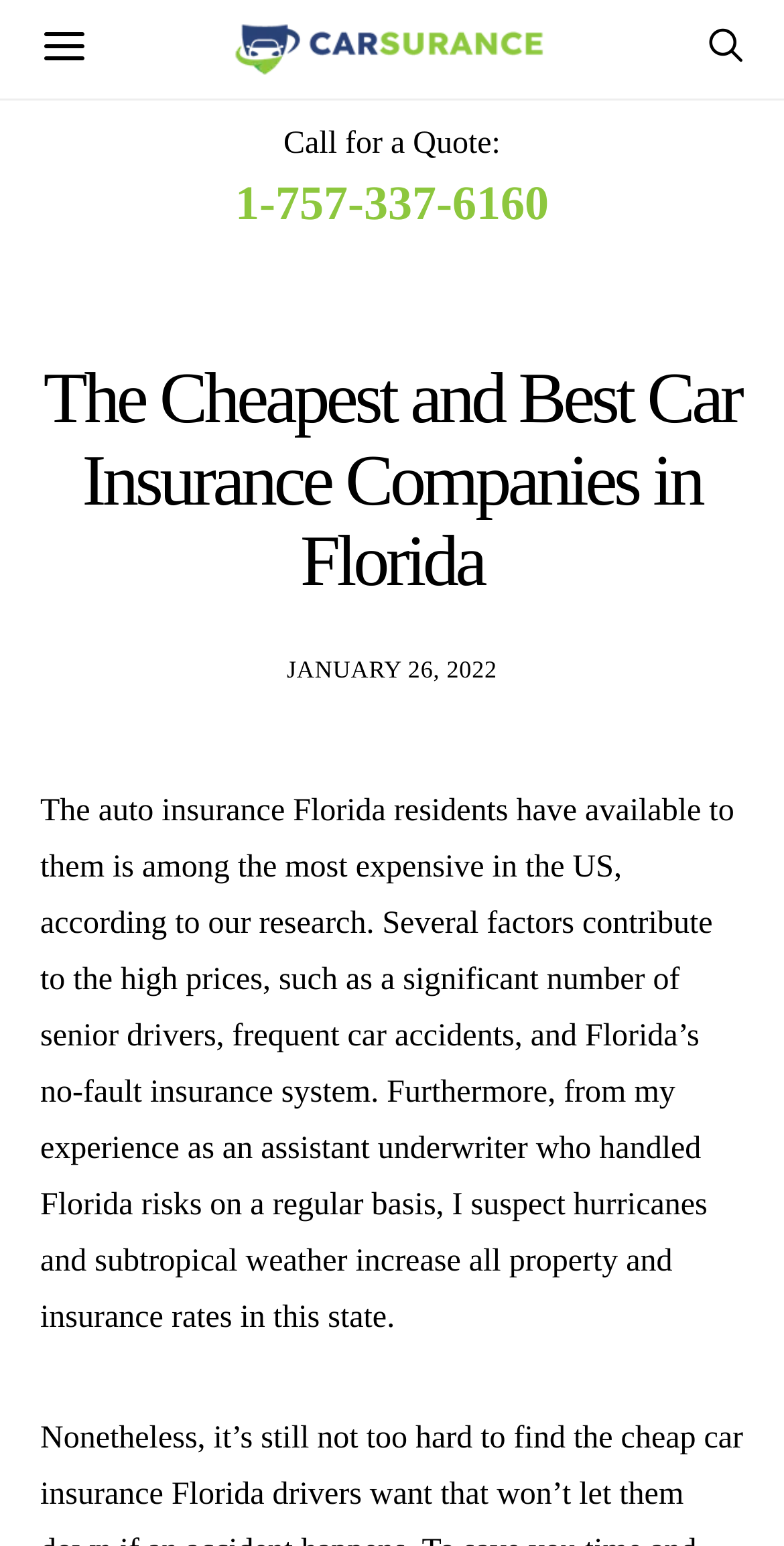Summarize the webpage in an elaborate manner.

The webpage is about discovering high-quality and affordable auto insurance companies in Florida. At the top left corner, there is a button with an icon. Next to it, on the top center, is an image with the text "Carsurance". On the top right corner, there is another button with an icon.

Below the top section, there is a static text "Call for a Quote:" followed by a link with a phone number "1-757-337-6160" on the same line. This phone number link is positioned slightly below the top section.

Underneath the phone number link, there is a header section that spans almost the entire width of the page. The header section contains a heading with the title "The Cheapest and Best Car Insurance Companies in Florida" and a link with the date "JANUARY 26, 2022" positioned below the title.

The main content of the webpage is a block of text that discusses the high cost of auto insurance in Florida, citing factors such as senior drivers, frequent car accidents, and the state's no-fault insurance system. The text also mentions the author's experience as an assistant underwriter and how hurricanes and subtropical weather may contribute to high insurance rates in Florida. This text block is positioned below the header section and takes up most of the page's content area.